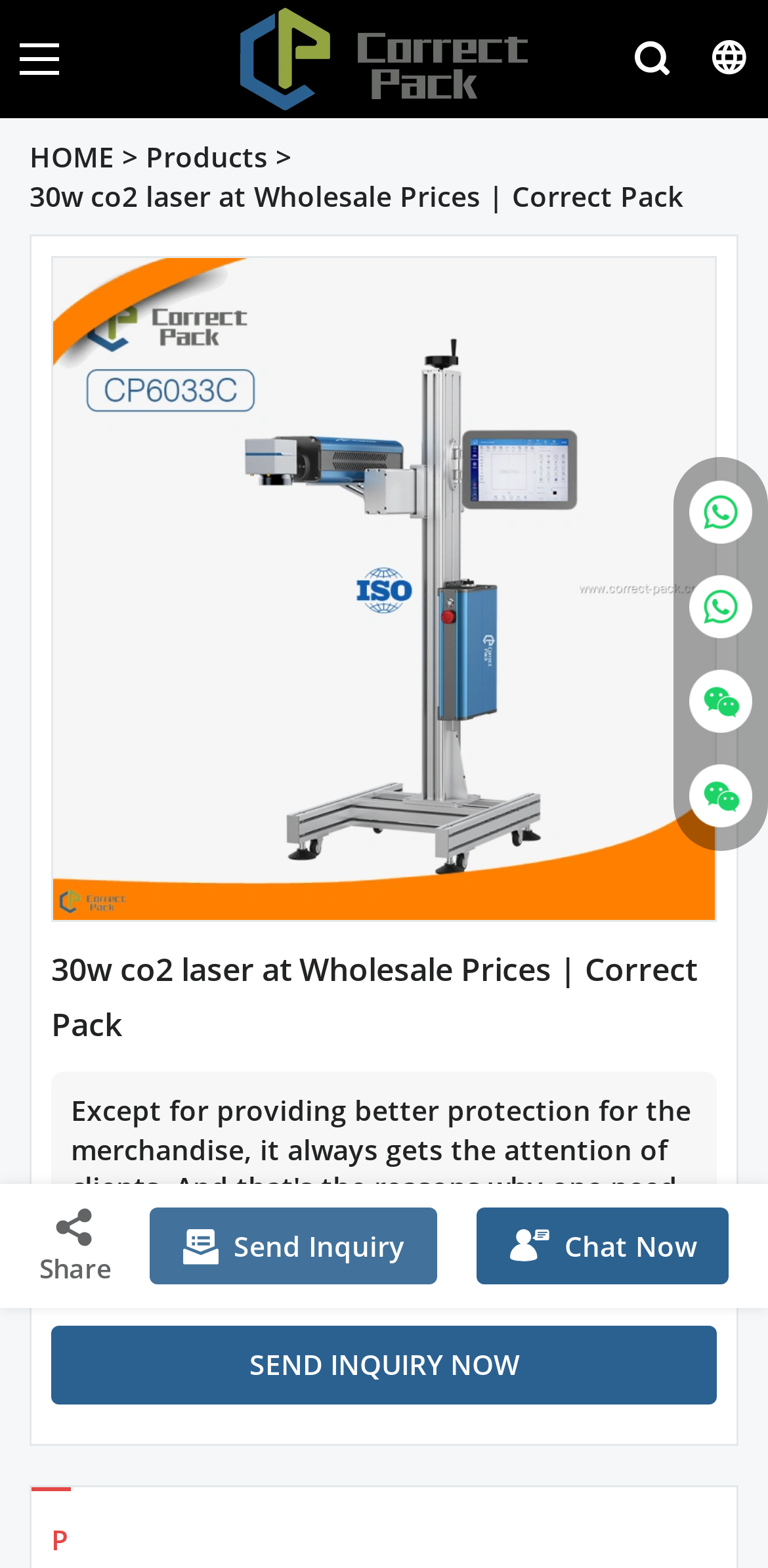Extract the heading text from the webpage.

30w co2 laser at Wholesale Prices | Correct Pack